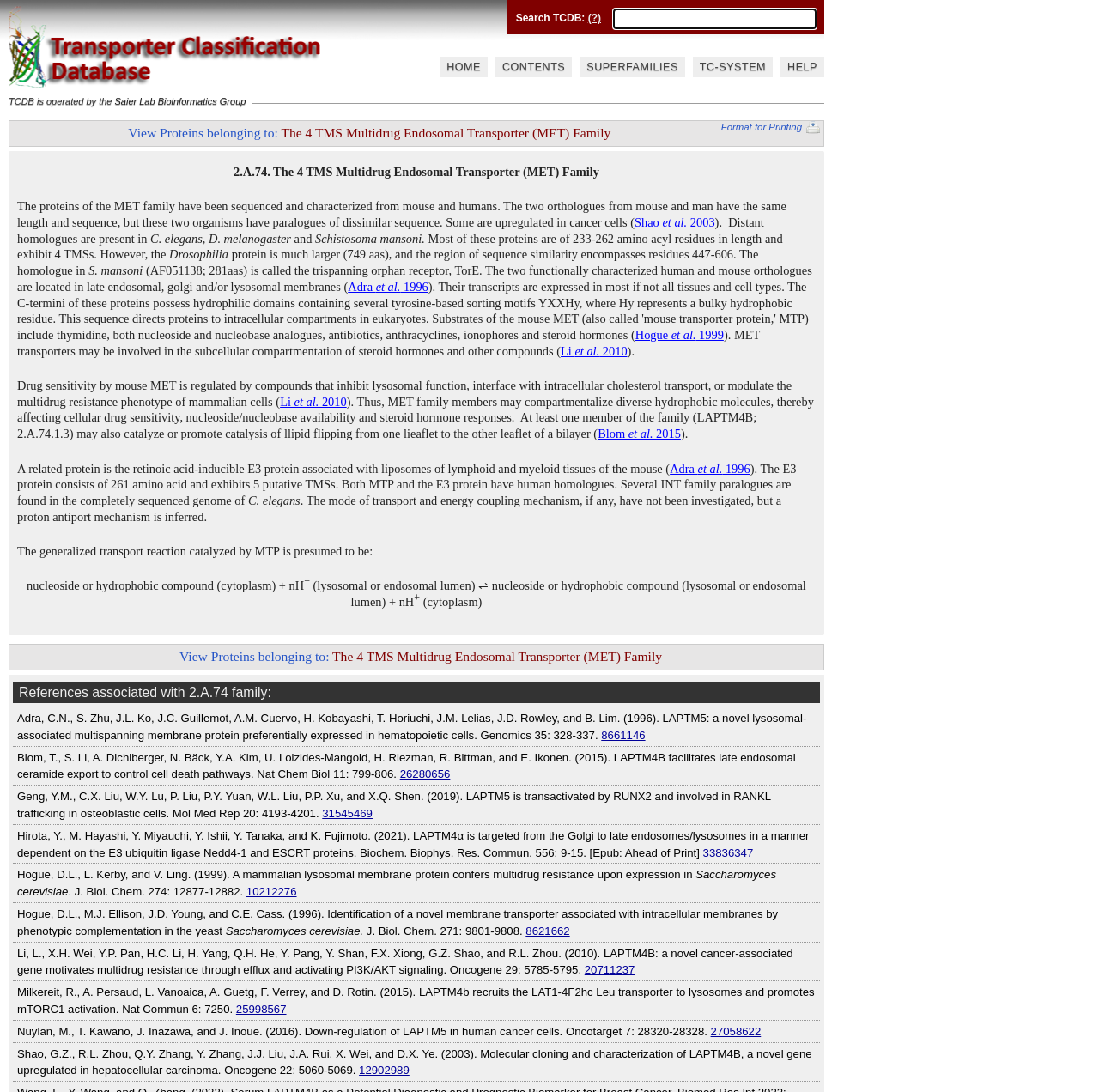Please mark the clickable region by giving the bounding box coordinates needed to complete this instruction: "Contact Saier Lab".

[0.402, 0.006, 0.429, 0.015]